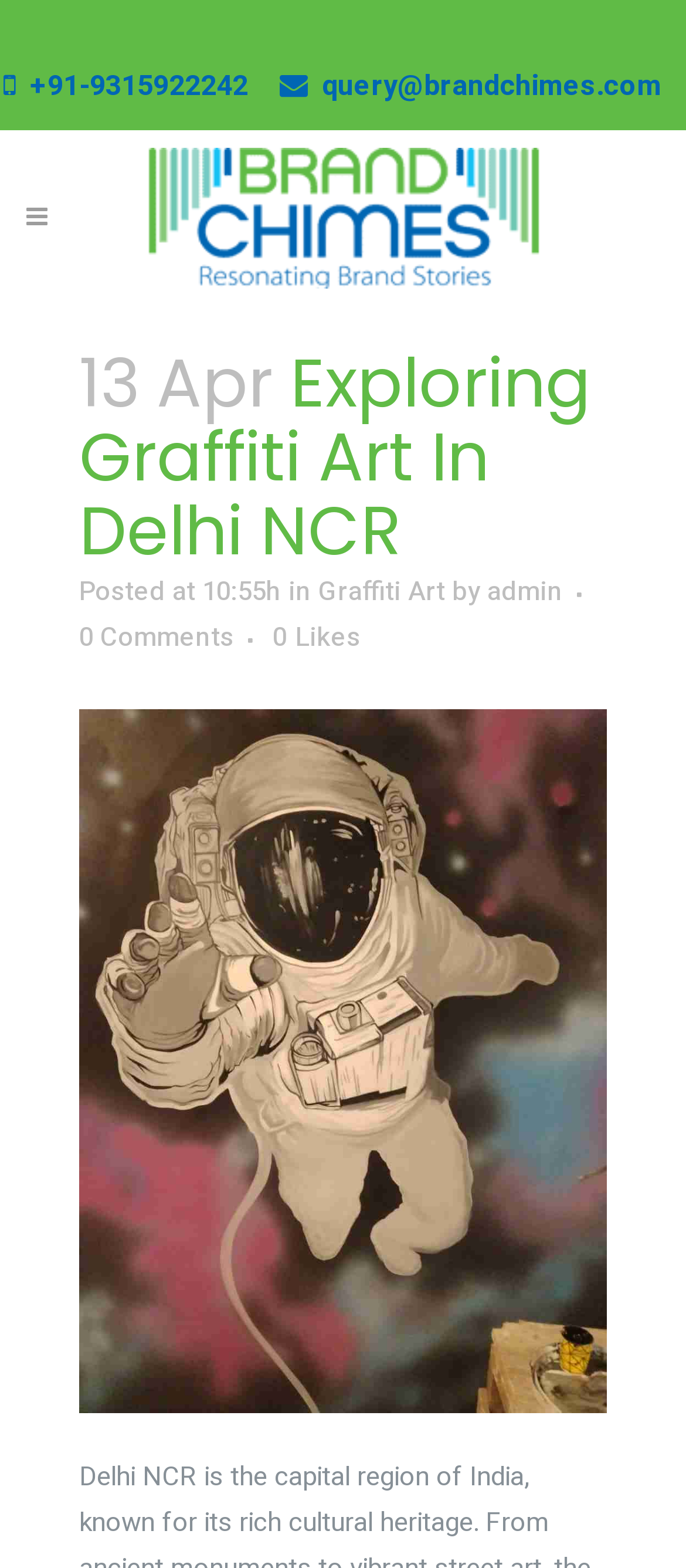What is the phone number on the top left?
Please ensure your answer is as detailed and informative as possible.

I found the phone number by looking at the top left corner of the webpage, where I saw a link element with the text '+91-9315922242'.